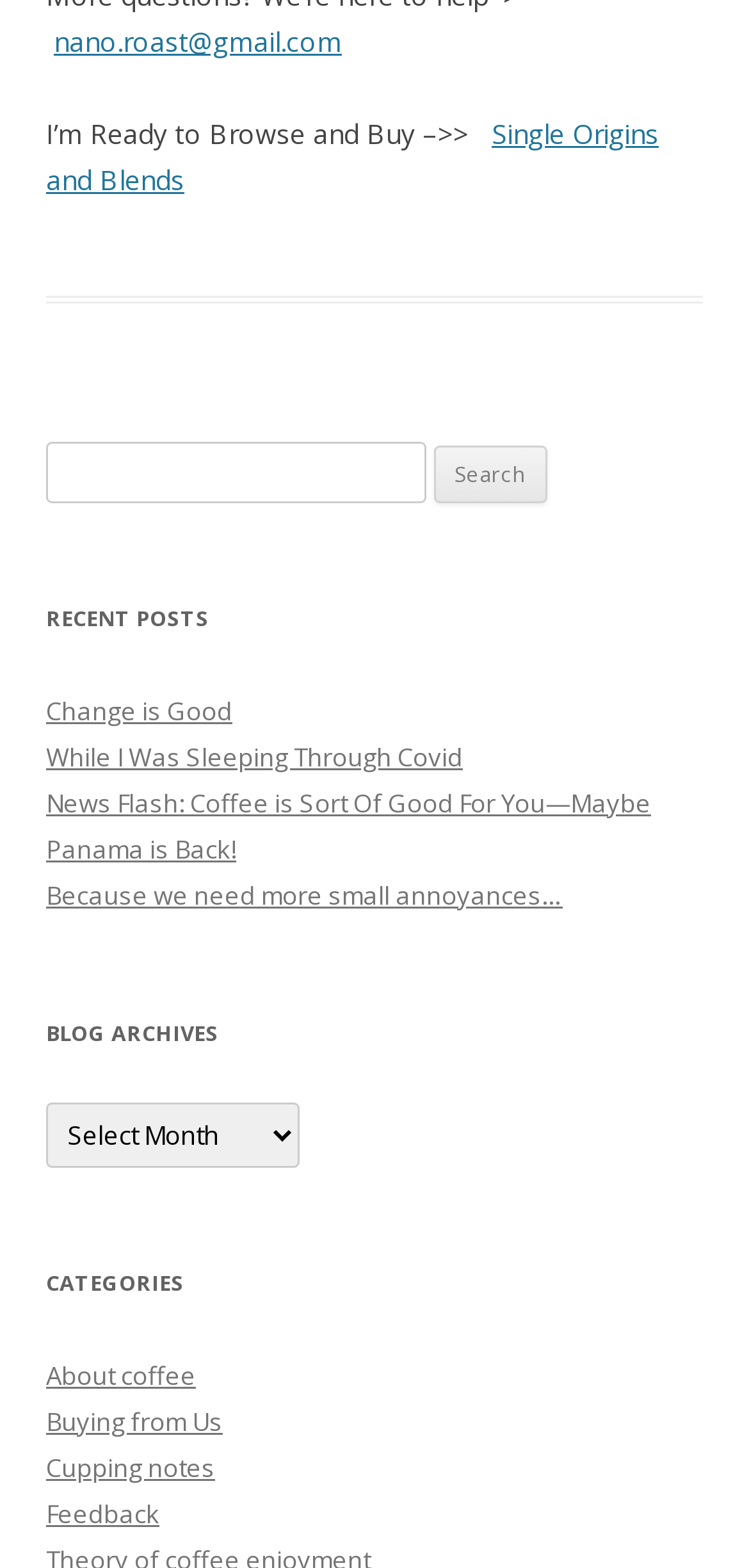How many categories are listed on the webpage?
Refer to the image and give a detailed response to the question.

The webpage lists three categories: 'RECENT POSTS', 'BLOG ARCHIVES', and 'CATEGORIES', each with its own set of links and content.